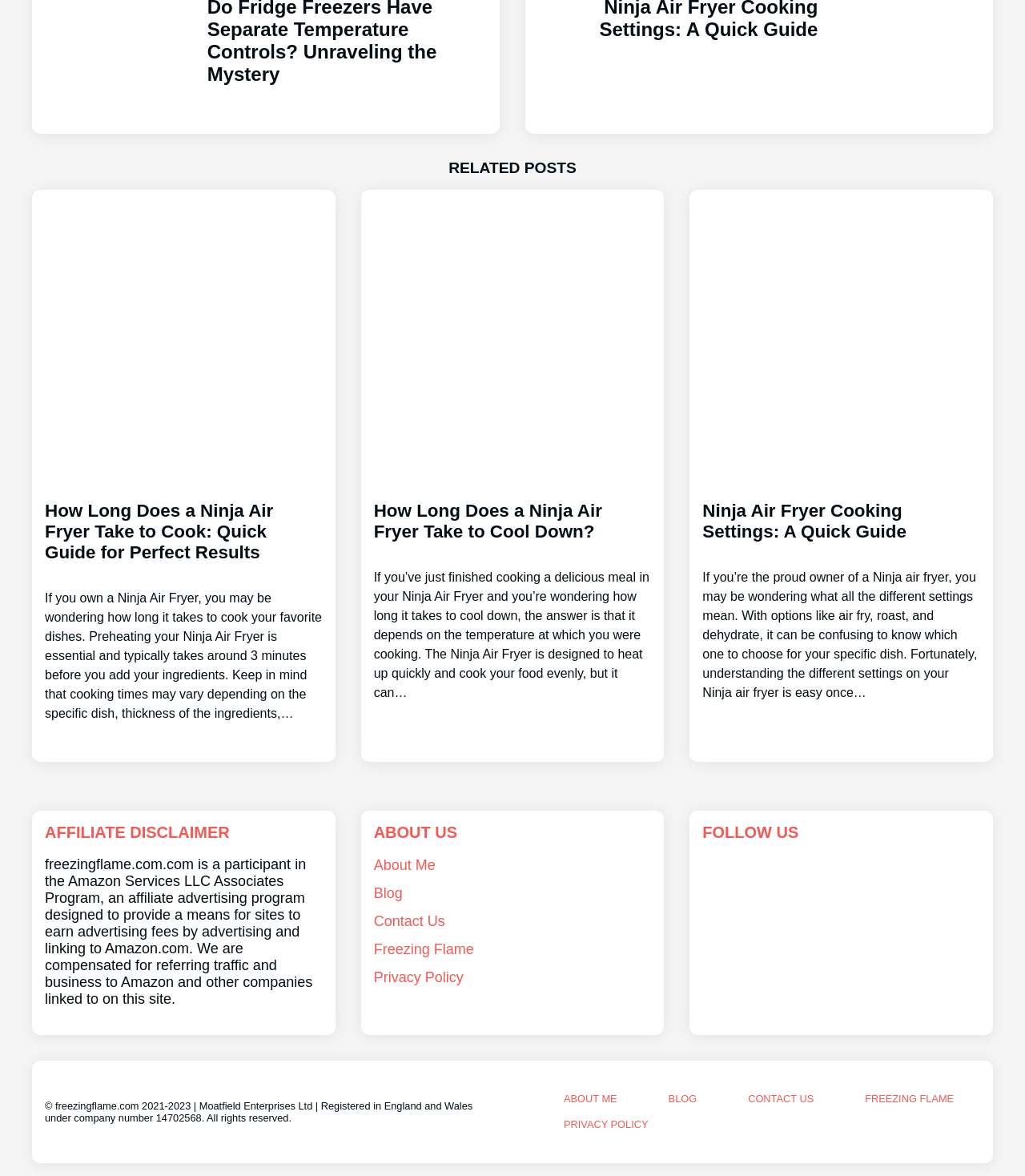Identify the bounding box coordinates of the section that should be clicked to achieve the task described: "Check the Affiliate Disclaimer".

[0.044, 0.7, 0.315, 0.716]